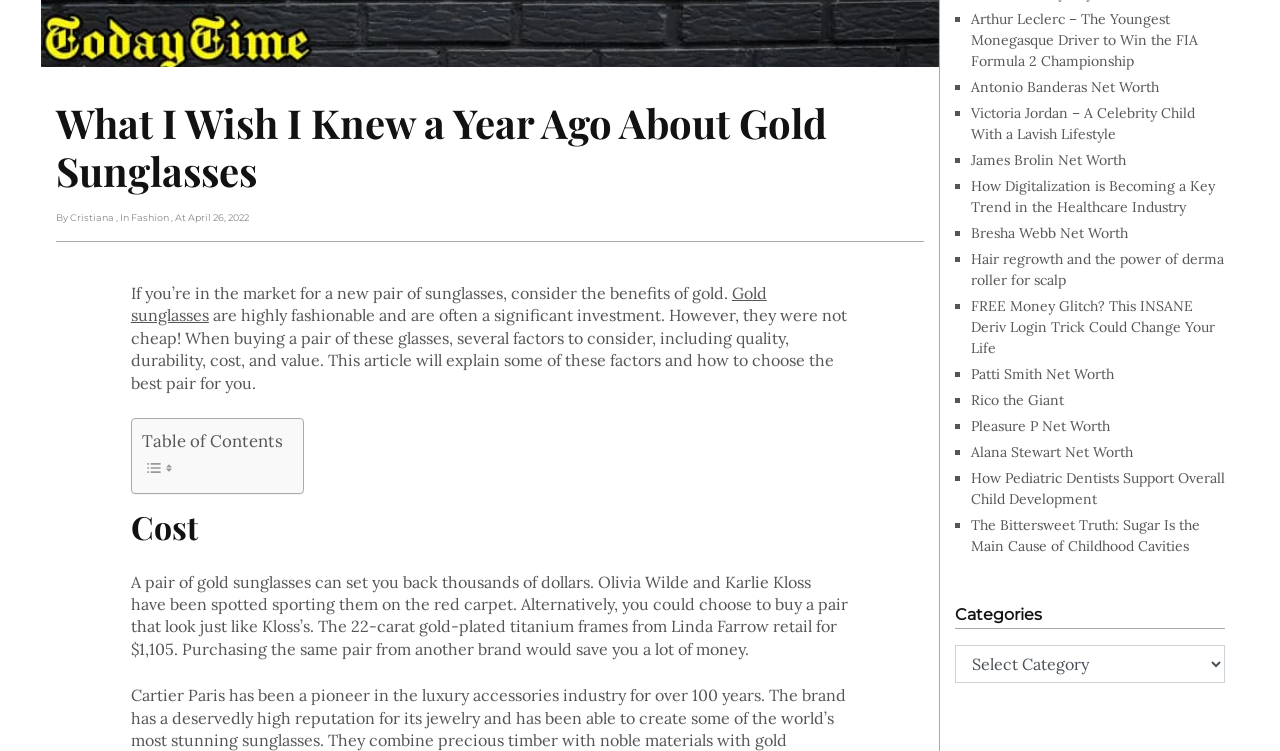Please specify the bounding box coordinates in the format (top-left x, top-left y, bottom-right x, bottom-right y), with values ranging from 0 to 1. Identify the bounding box for the UI component described as follows: James Brolin Net Worth

[0.759, 0.201, 0.88, 0.225]